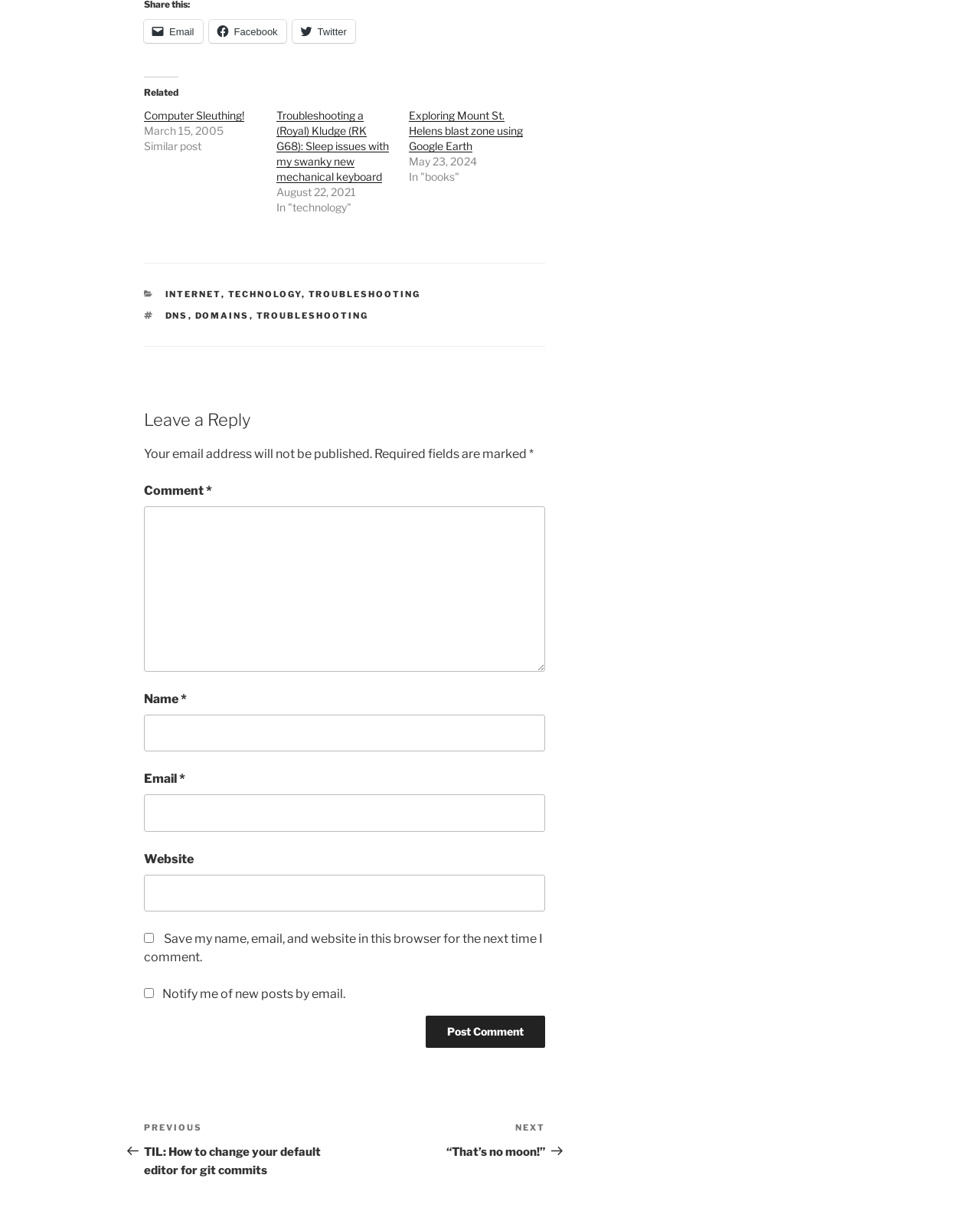What is the date of the post 'Exploring Mount St. Helens blast zone using Google Earth'?
Use the information from the screenshot to give a comprehensive response to the question.

The post 'Exploring Mount St. Helens blast zone using Google Earth' has a timestamp of May 23, 2024, indicating the date it was published.